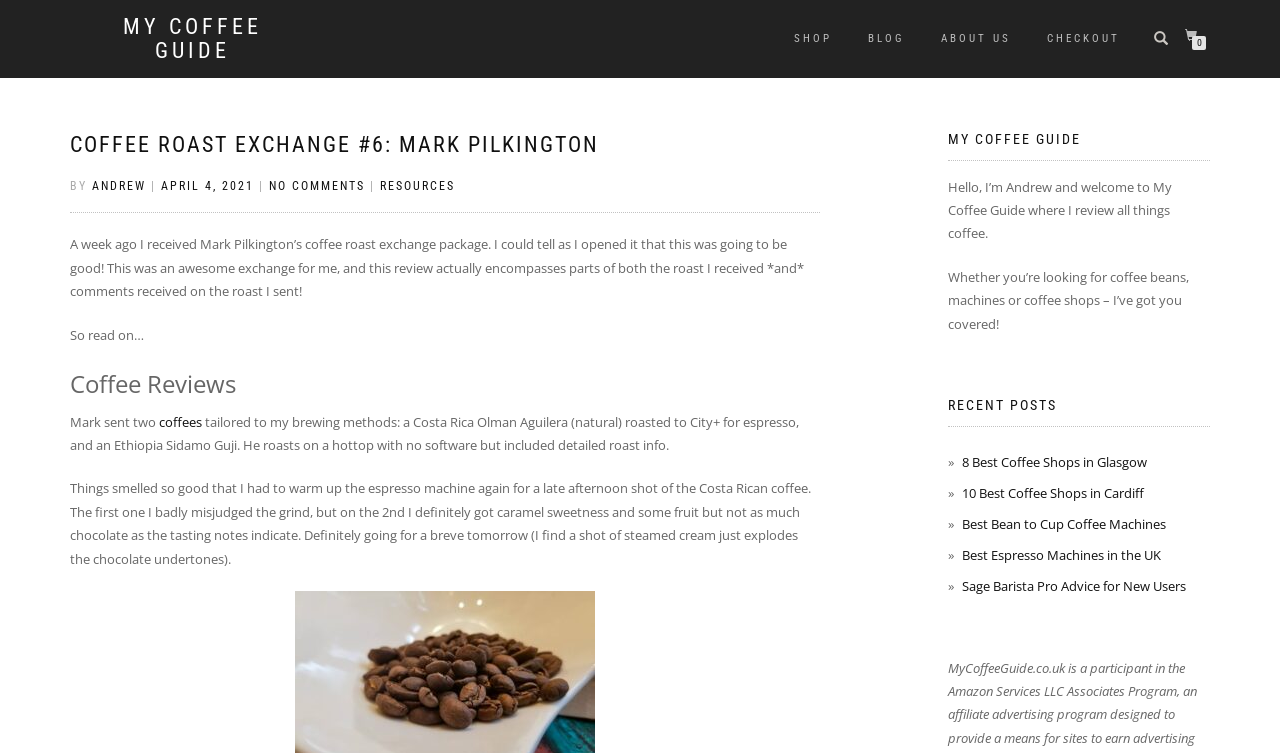What is the name of the website?
Using the visual information, reply with a single word or short phrase.

My Coffee Guide